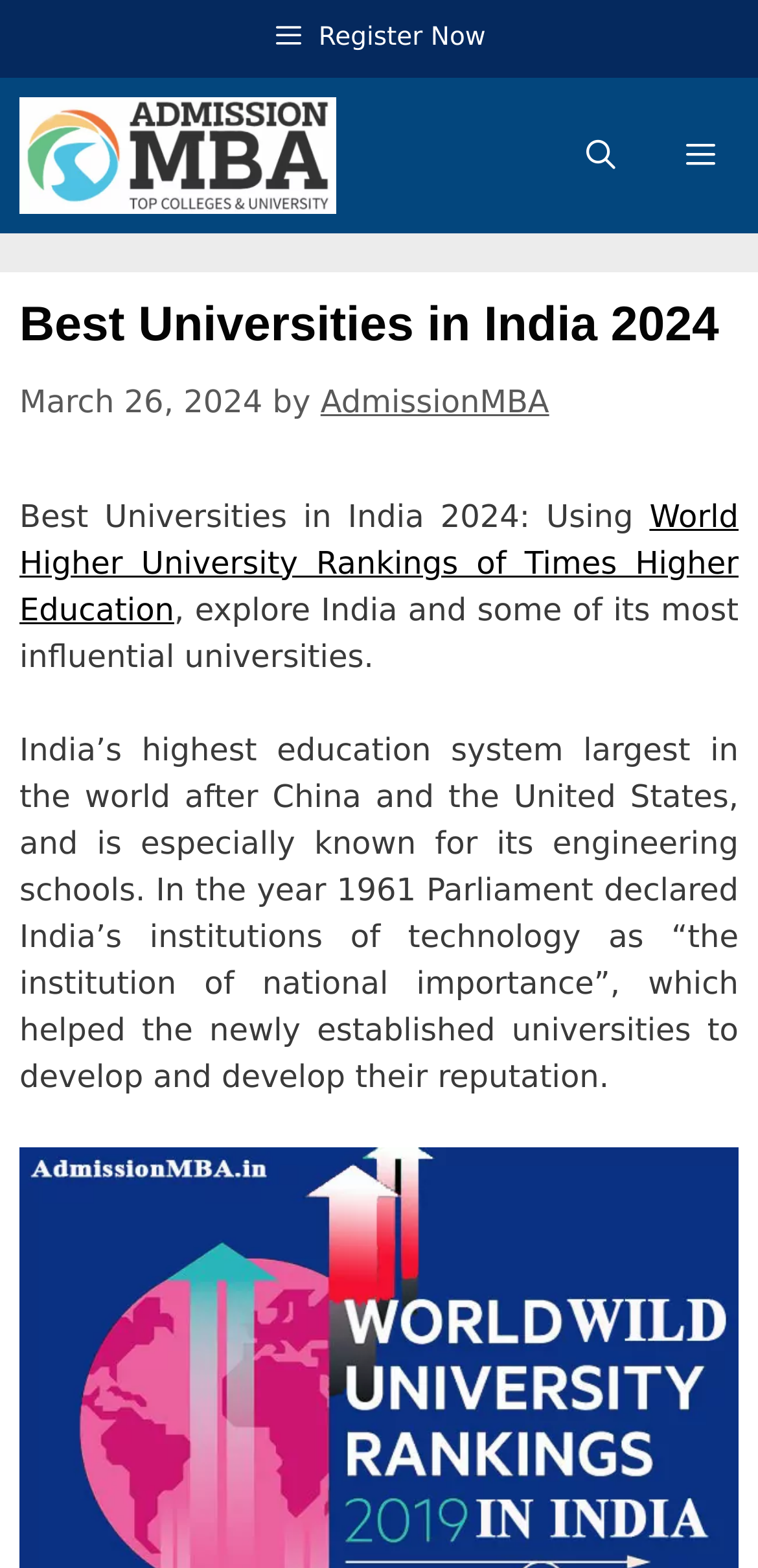What is the date of the latest update?
Answer the question in as much detail as possible.

I found the date of the latest update by looking at the time element in the header section, which contains the text 'March 26, 2024'.